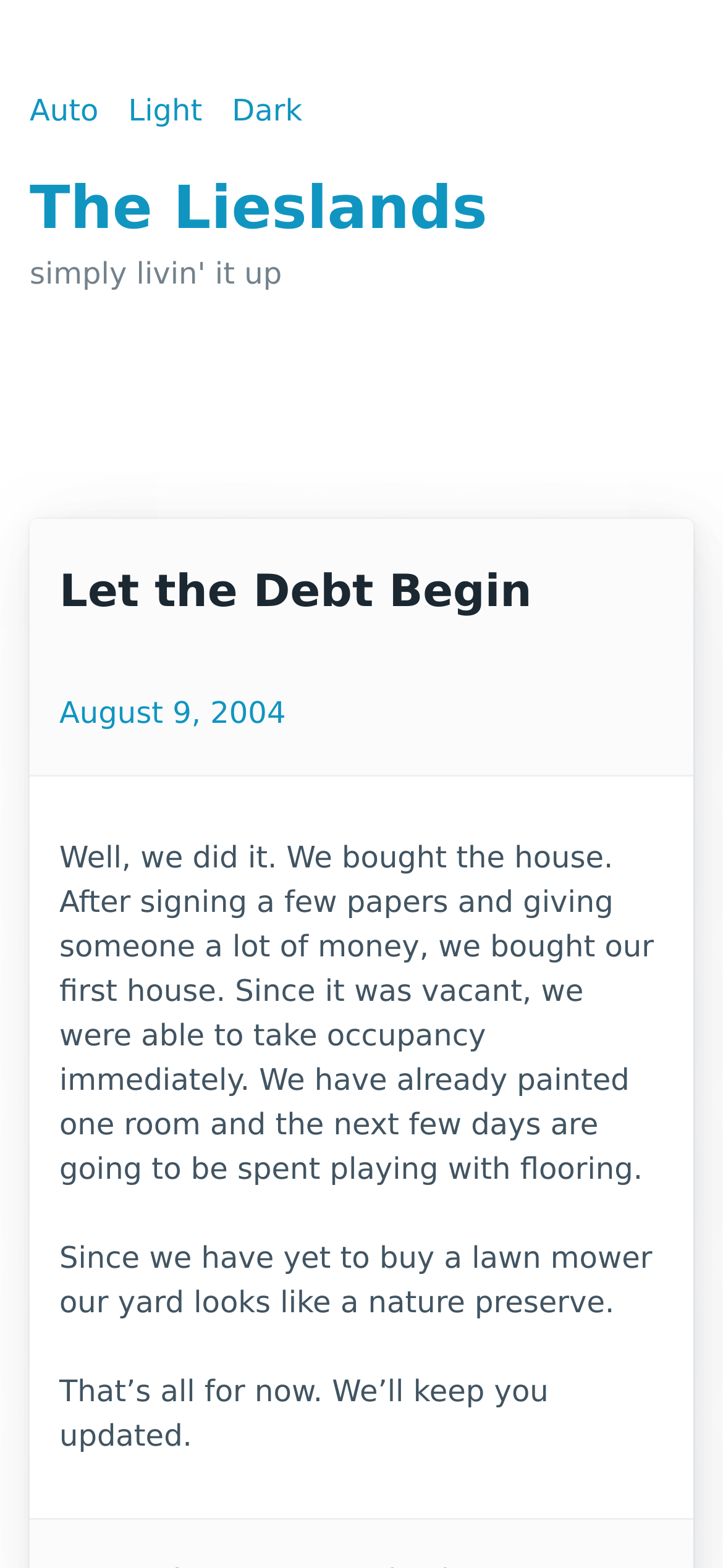Please determine the bounding box of the UI element that matches this description: Auto. The coordinates should be given as (top-left x, top-left y, bottom-right x, bottom-right y), with all values between 0 and 1.

[0.021, 0.047, 0.157, 0.095]